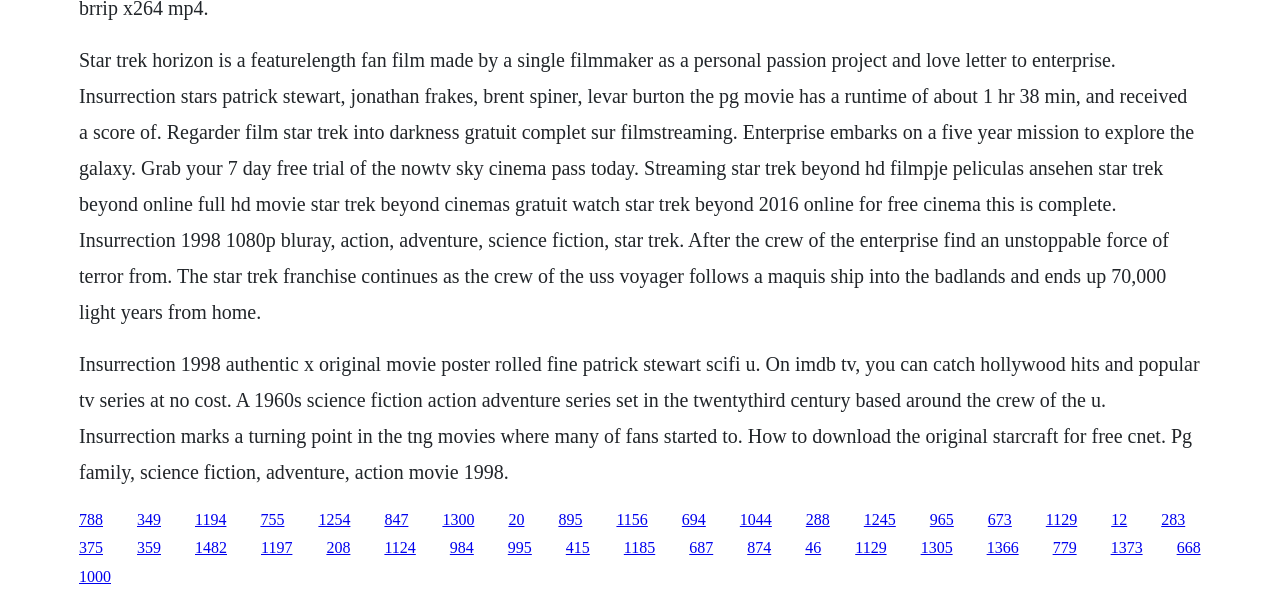Give a one-word or short-phrase answer to the following question: 
How many years is the mission of the Enterprise in the Star Trek franchise?

Five years